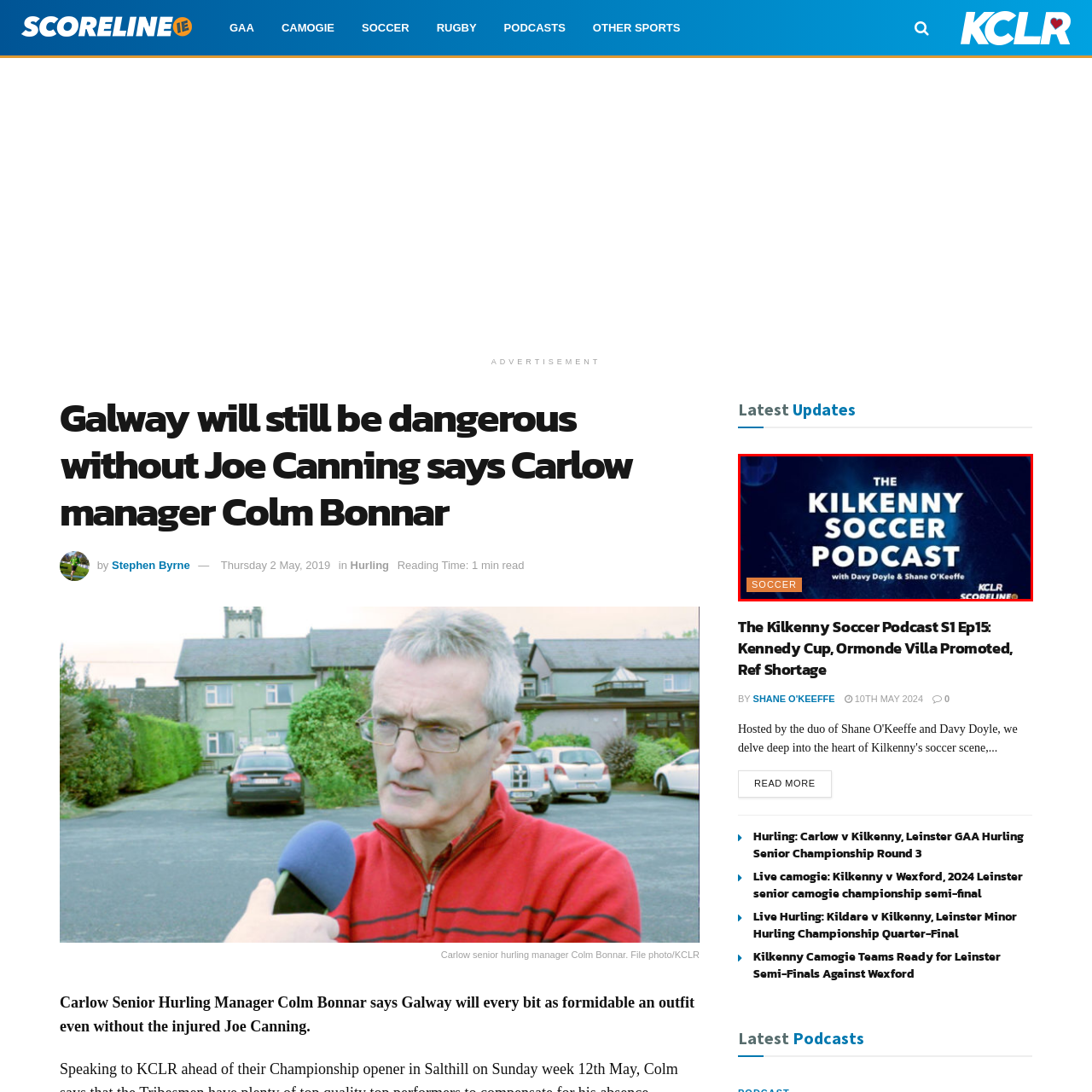What is the color of the button labeled 'SOCCER'?
Please observe the details within the red bounding box in the image and respond to the question with a detailed explanation based on what you see.

The distinguishing orange button labeled 'SOCCER' links to the podcast's section on the KCLR Scoreline platform, making it stand out from the rest of the design.